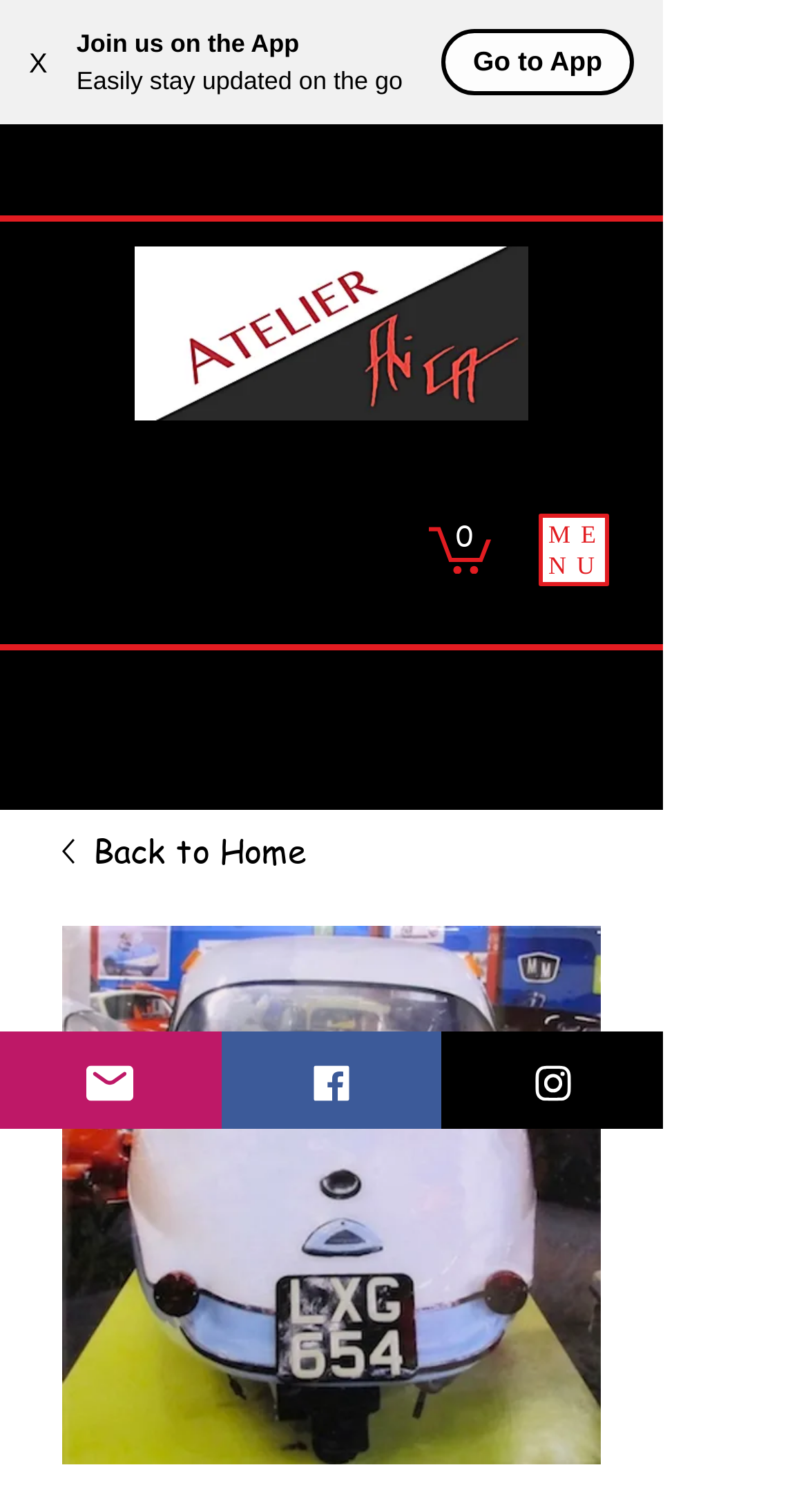Create an elaborate caption for the webpage.

This webpage is about Atelier Anica, an online store for art, home, and travel clothing and accessories. At the top left corner, there is a button to close the current window, and next to it, a promotional message inviting users to join the app for easy updates. Below this, there is a call-to-action button to go to the app.

On the top right corner, there is a navigation menu button with a dropdown list containing options like "ME" and "NU". Next to it, a cart icon with a link to view the cart, which currently has 0 items.

The main content of the webpage is an image of a car, with a title "LXG654" and a description "The series “Cars from the Past” was photograph at the Dezer Antique Car Museum and it brought memories from days gone, many of those cars were driven by family members." This image takes up most of the screen, with a link to go back to the home page at the top right corner of the image.

At the bottom of the page, there are links to the website's email, Facebook, and Instagram pages, each accompanied by their respective icons.